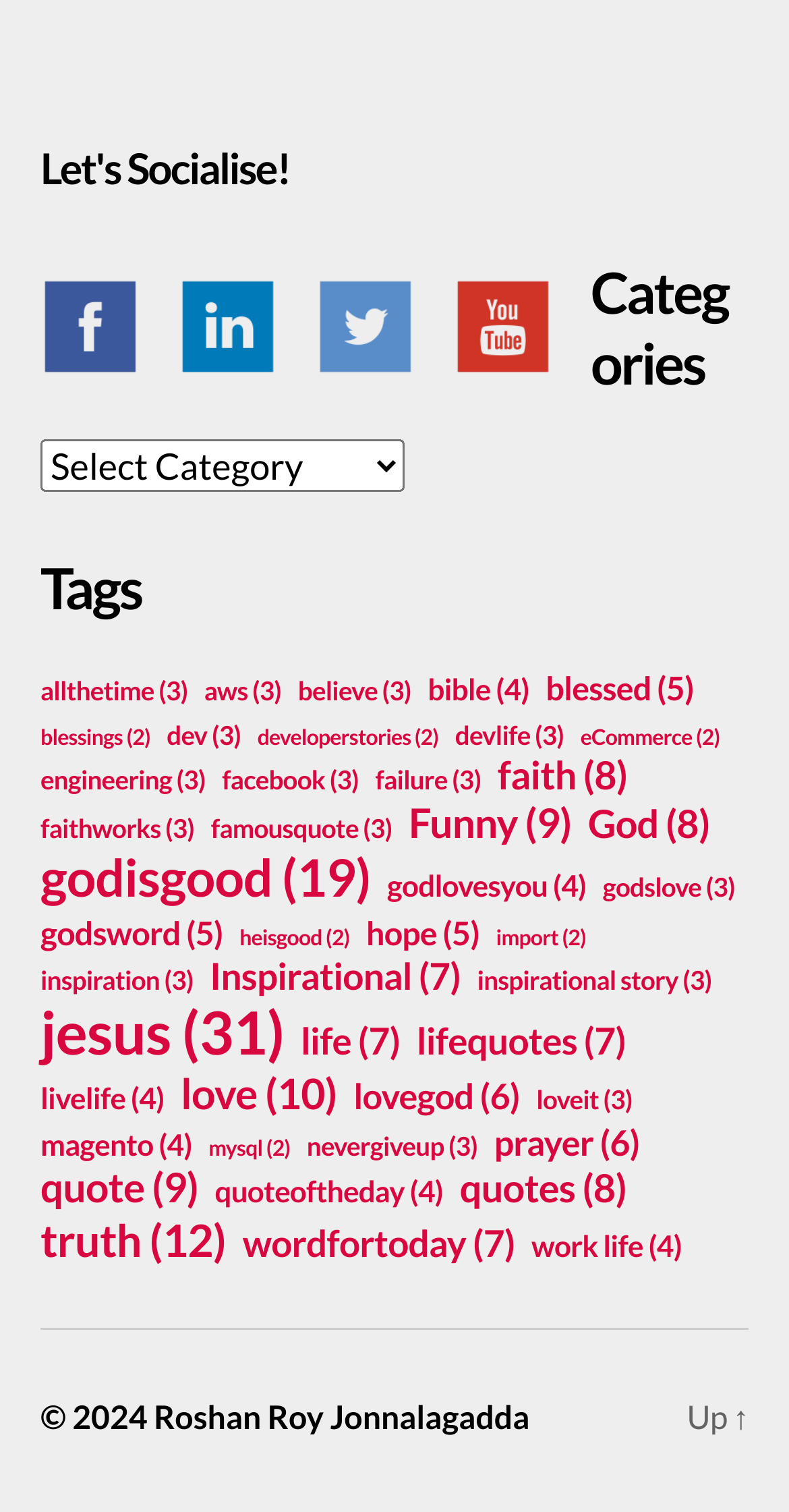Given the description alt="follow me on linkedin", predict the bounding box coordinates of the UI element. Ensure the coordinates are in the format (top-left x, top-left y, bottom-right x, bottom-right y) and all values are between 0 and 1.

[0.226, 0.182, 0.354, 0.249]